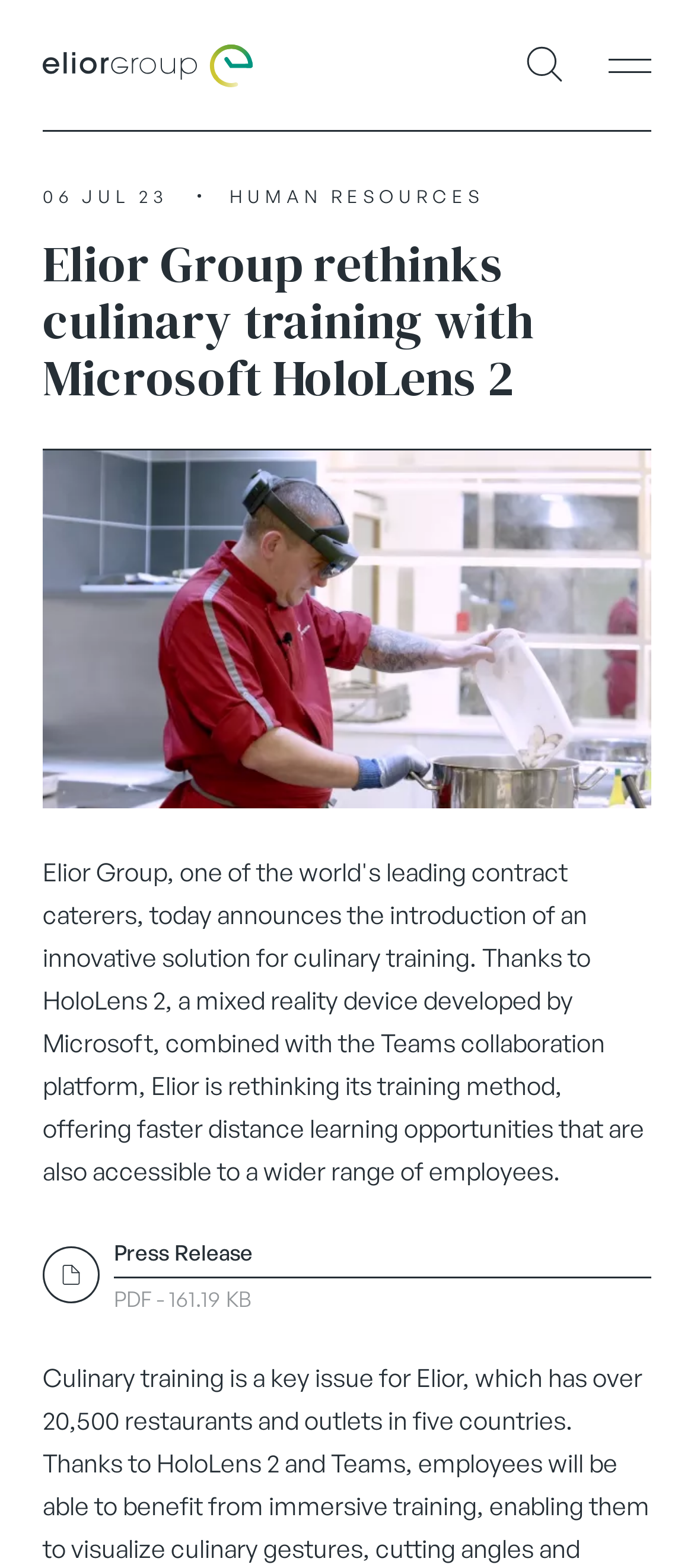Use a single word or phrase to respond to the question:
What is the category of the press release?

HUMAN RESOURCES